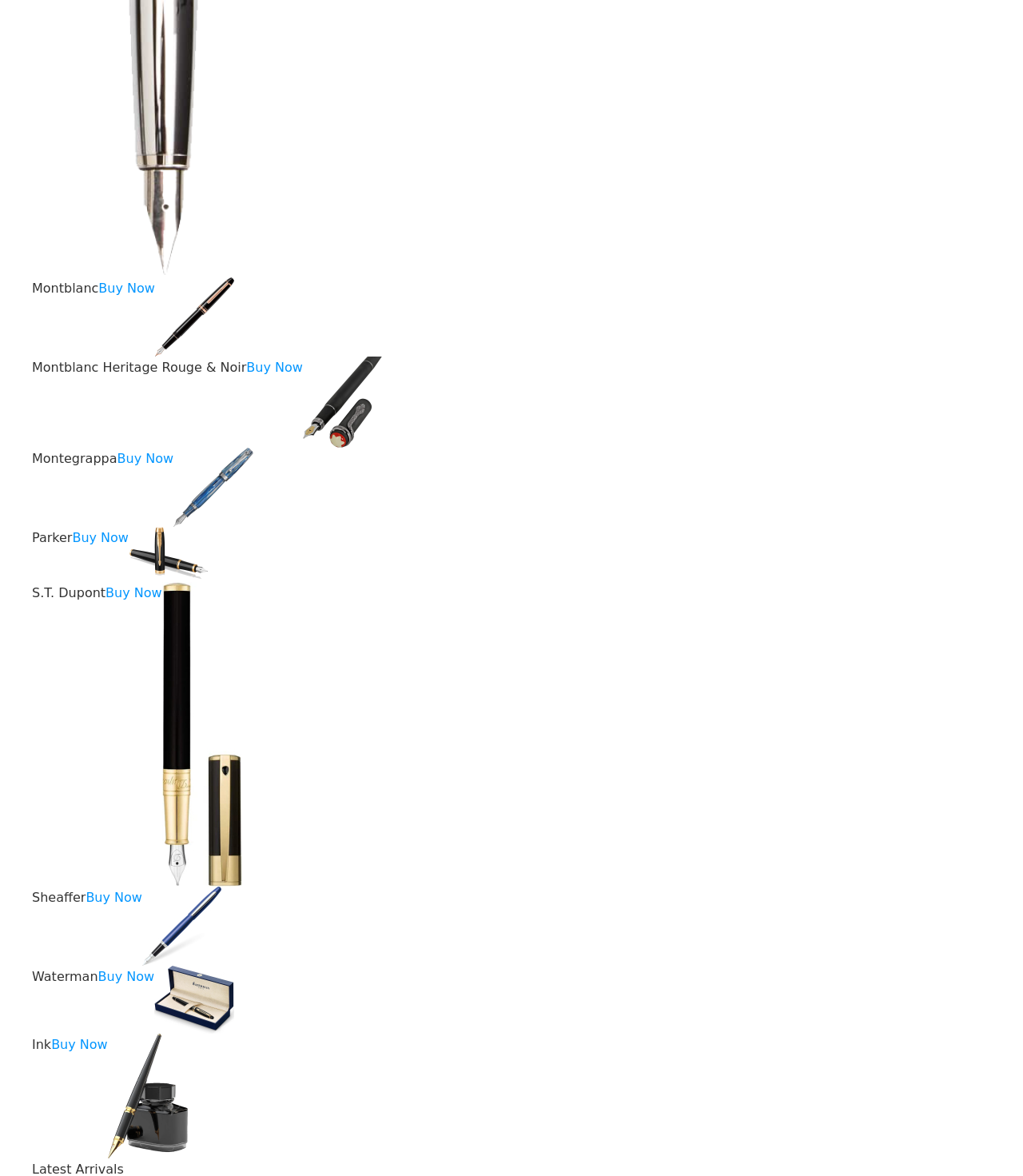For the following element description, predict the bounding box coordinates in the format (top-left x, top-left y, bottom-right x, bottom-right y). All values should be floating point numbers between 0 and 1. Description: parent_node: AuroraBuy Now

[0.296, 0.306, 0.373, 0.319]